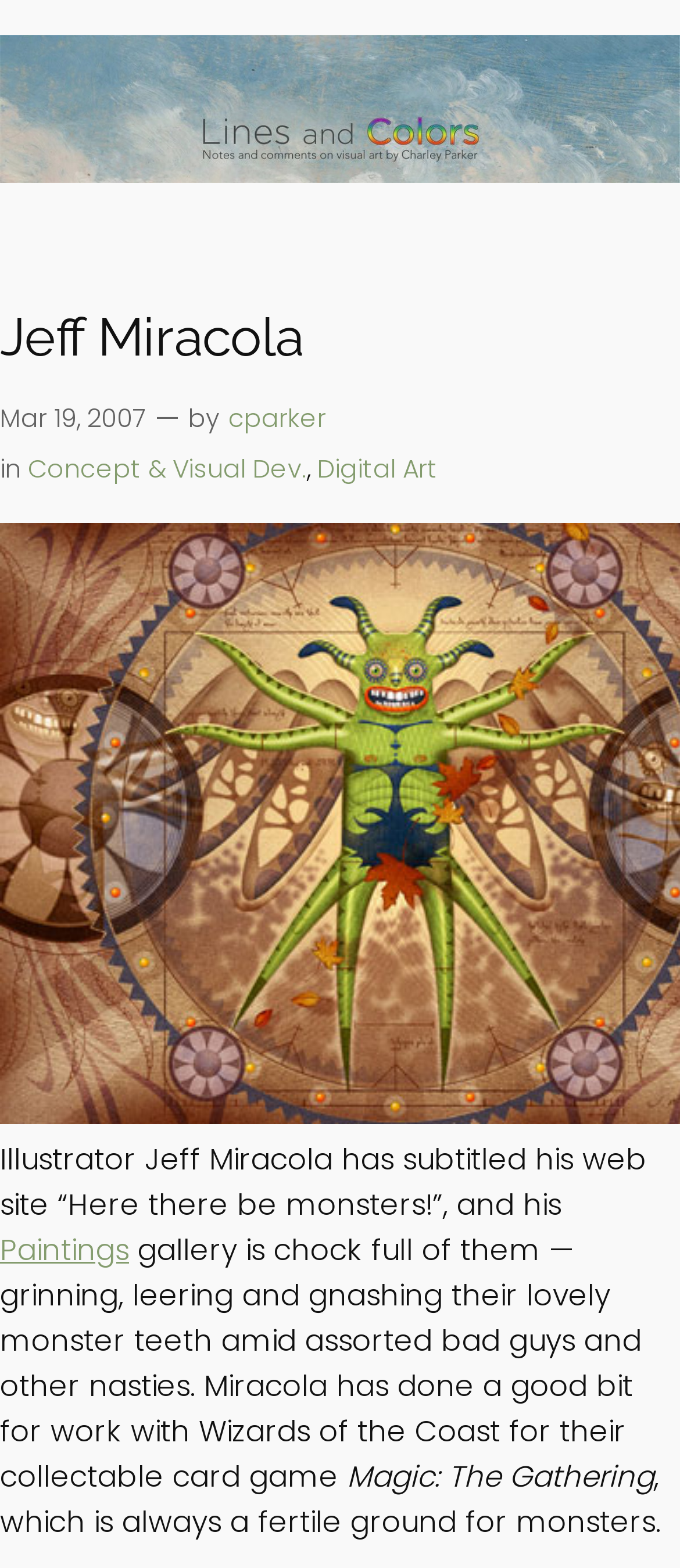What type of art is mentioned in the webpage?
Examine the webpage screenshot and provide an in-depth answer to the question.

I found the answer by looking at the link element with the text 'Digital Art', which is part of a list of categories or tags related to the illustrator's work.